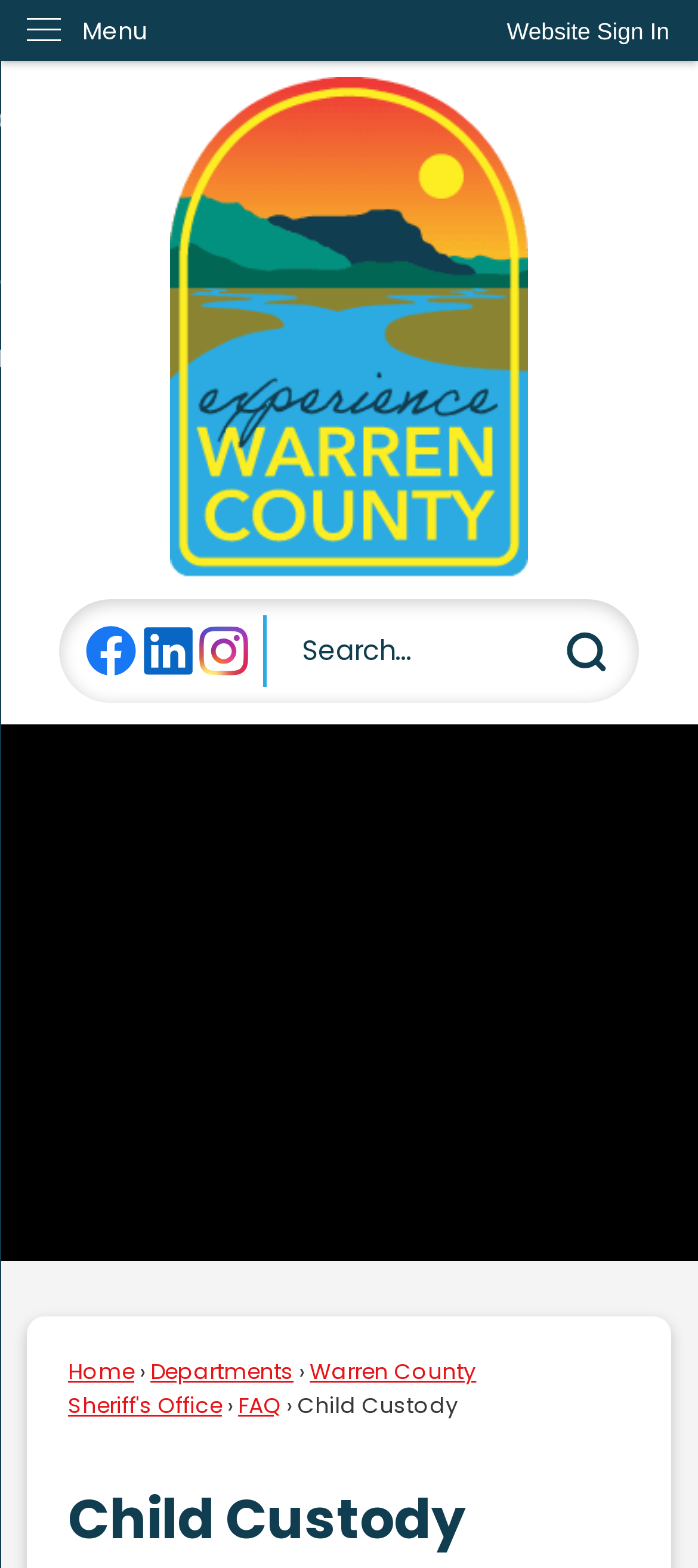Please give a short response to the question using one word or a phrase:
What is the purpose of the textbox?

Search